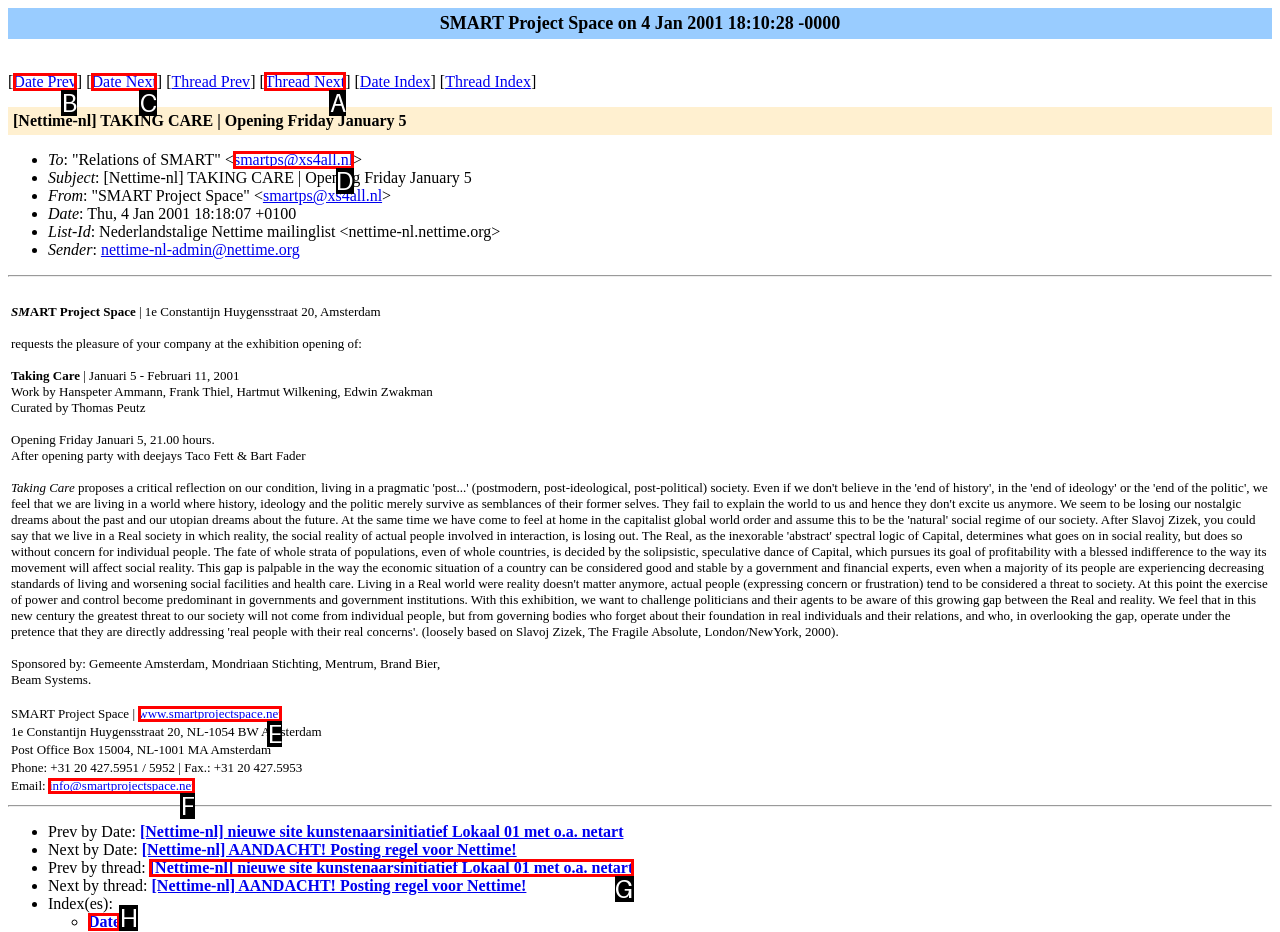Tell me which one HTML element I should click to complete the following task: Click on 'Thread Next' Answer with the option's letter from the given choices directly.

A